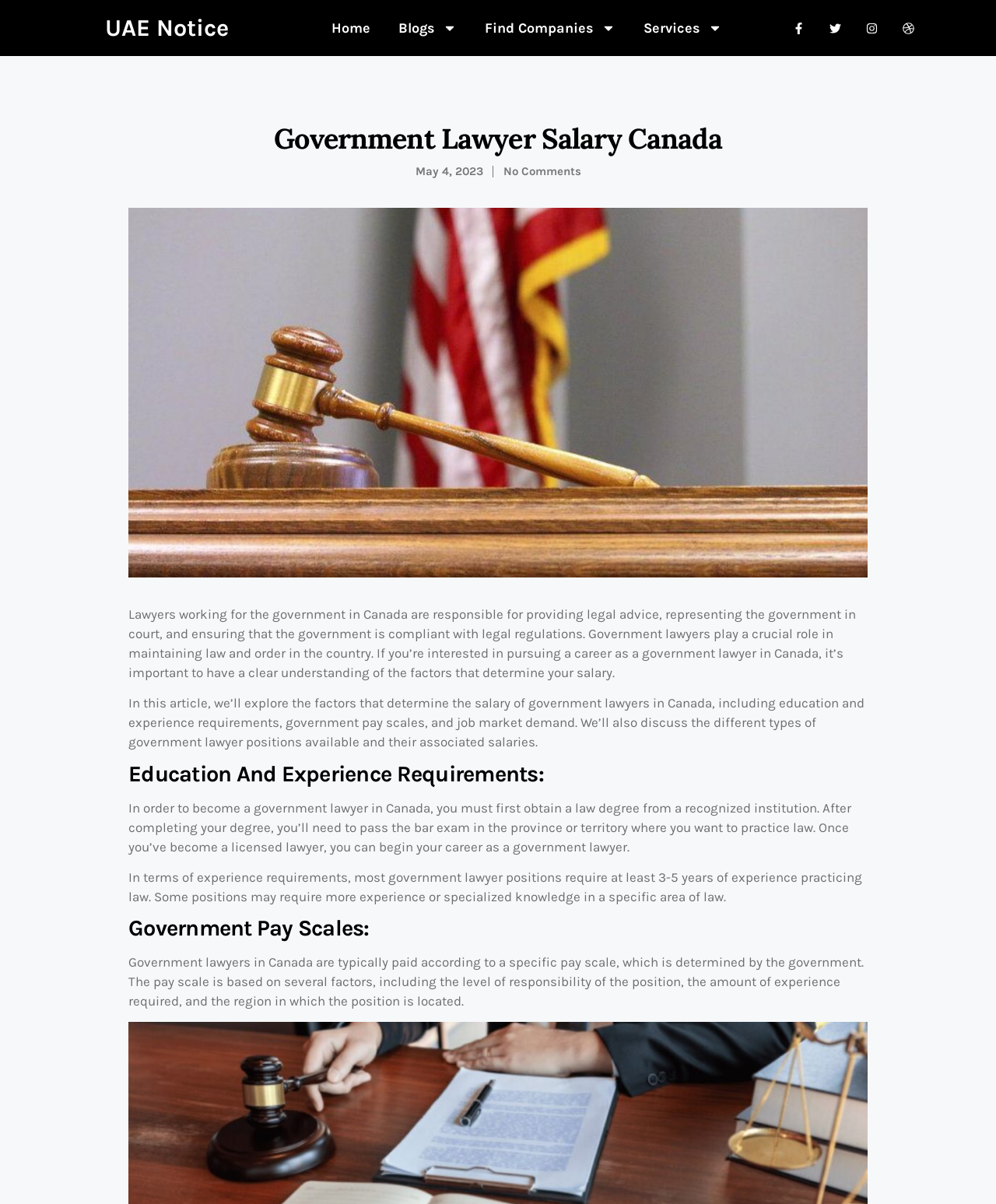What is the typical experience requirement for government lawyer positions?
Using the image, provide a concise answer in one word or a short phrase.

3-5 years